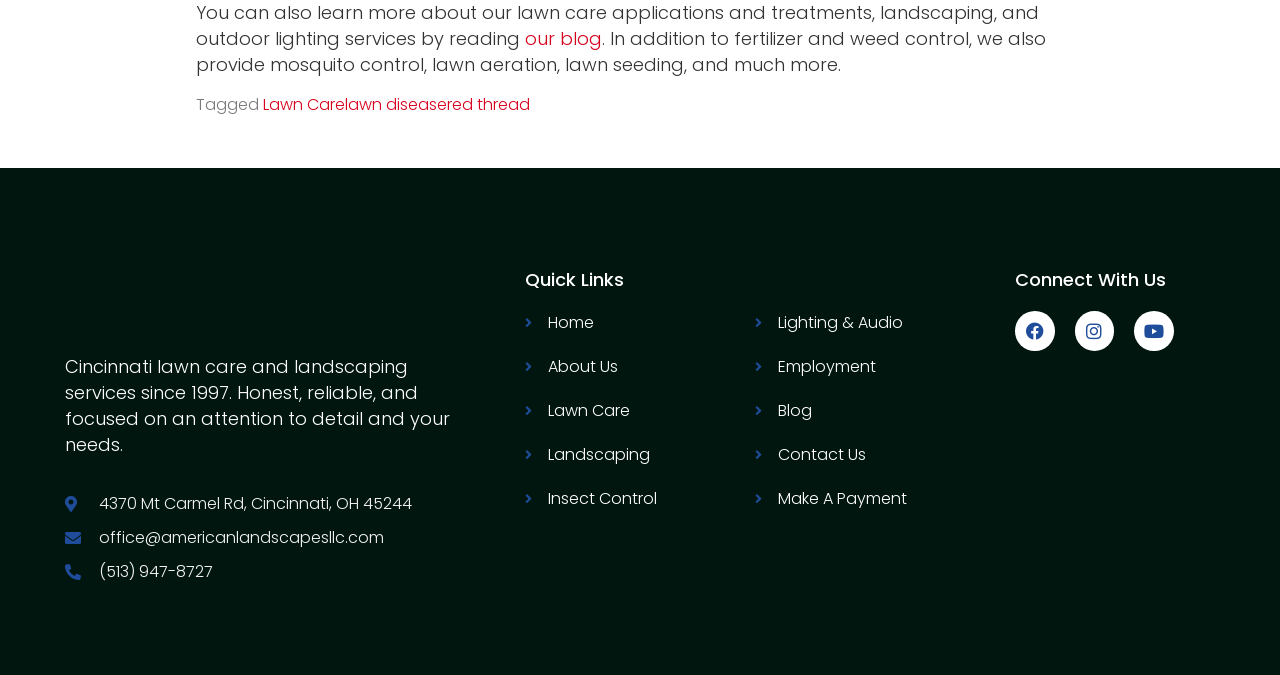Respond to the following question using a concise word or phrase: 
What type of services does American Landscapes provide?

Lawn care and landscaping